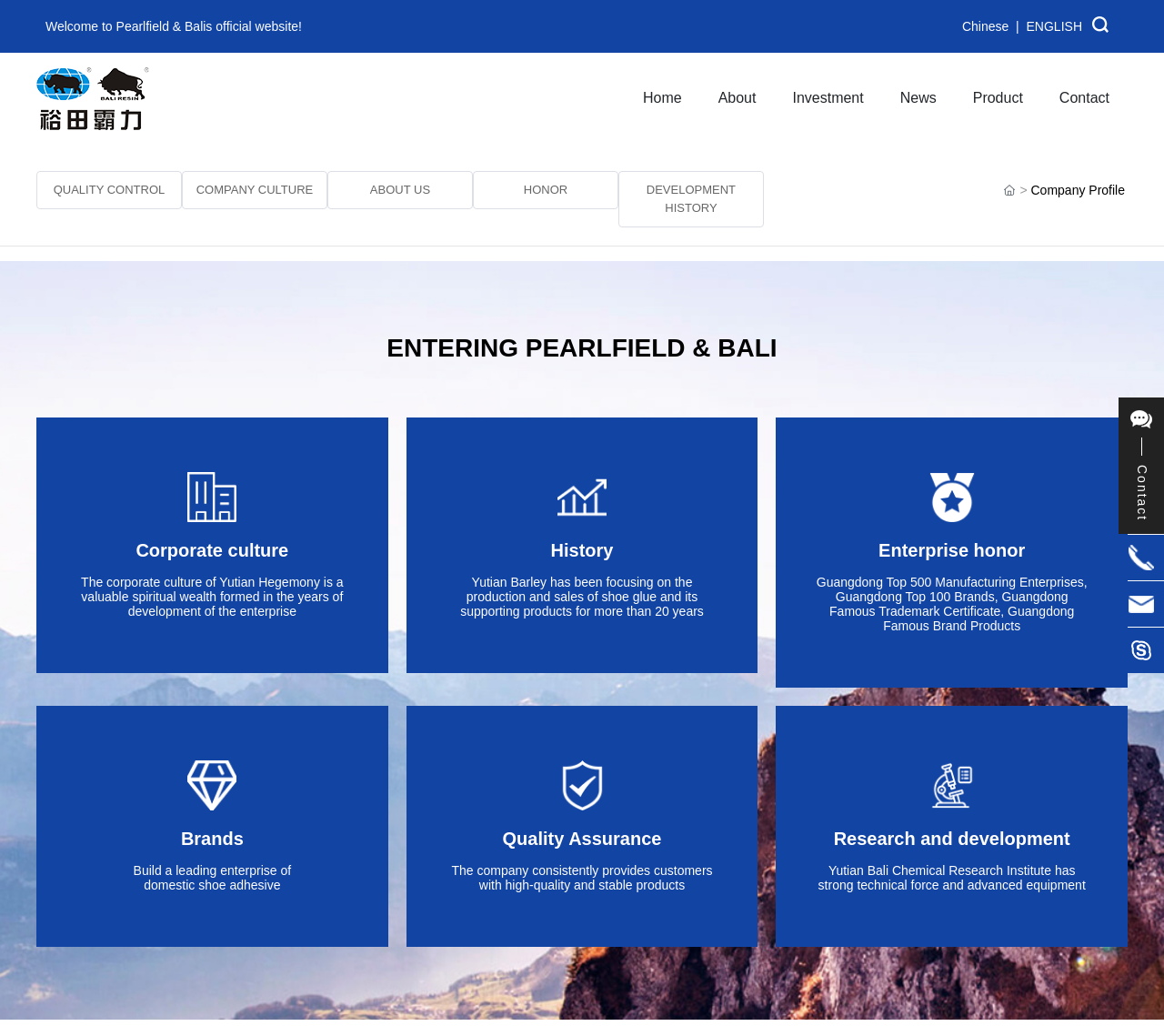What is the company's focus?
Refer to the image and give a detailed response to the question.

I found the company's focus by looking at the static text element with the text 'Build a leading enterprise of domestic shoe adhesive' located in the middle of the webpage.